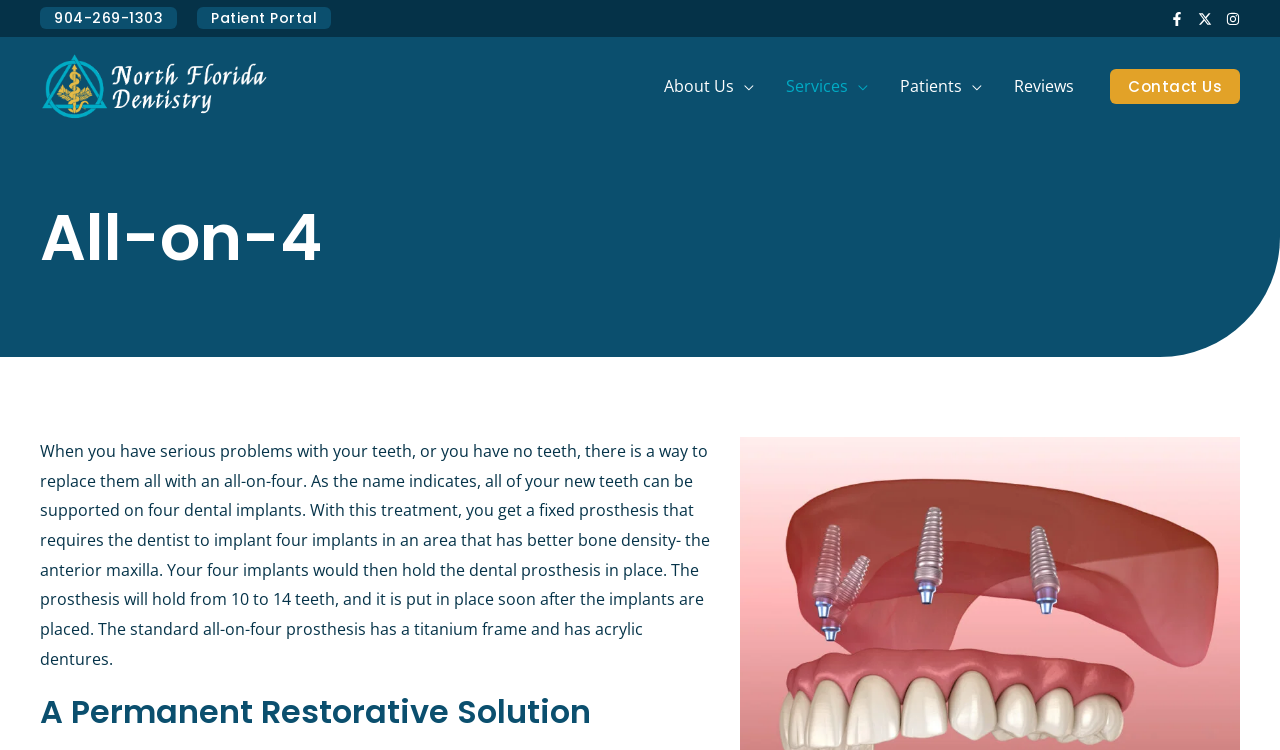By analyzing the image, answer the following question with a detailed response: How many menu toggles are there in the navigation?

I looked at the navigation menu and counted the menu toggles. There are three menu toggles: About Us, Services, and Patients. Each toggle has a dropdown menu with more links.